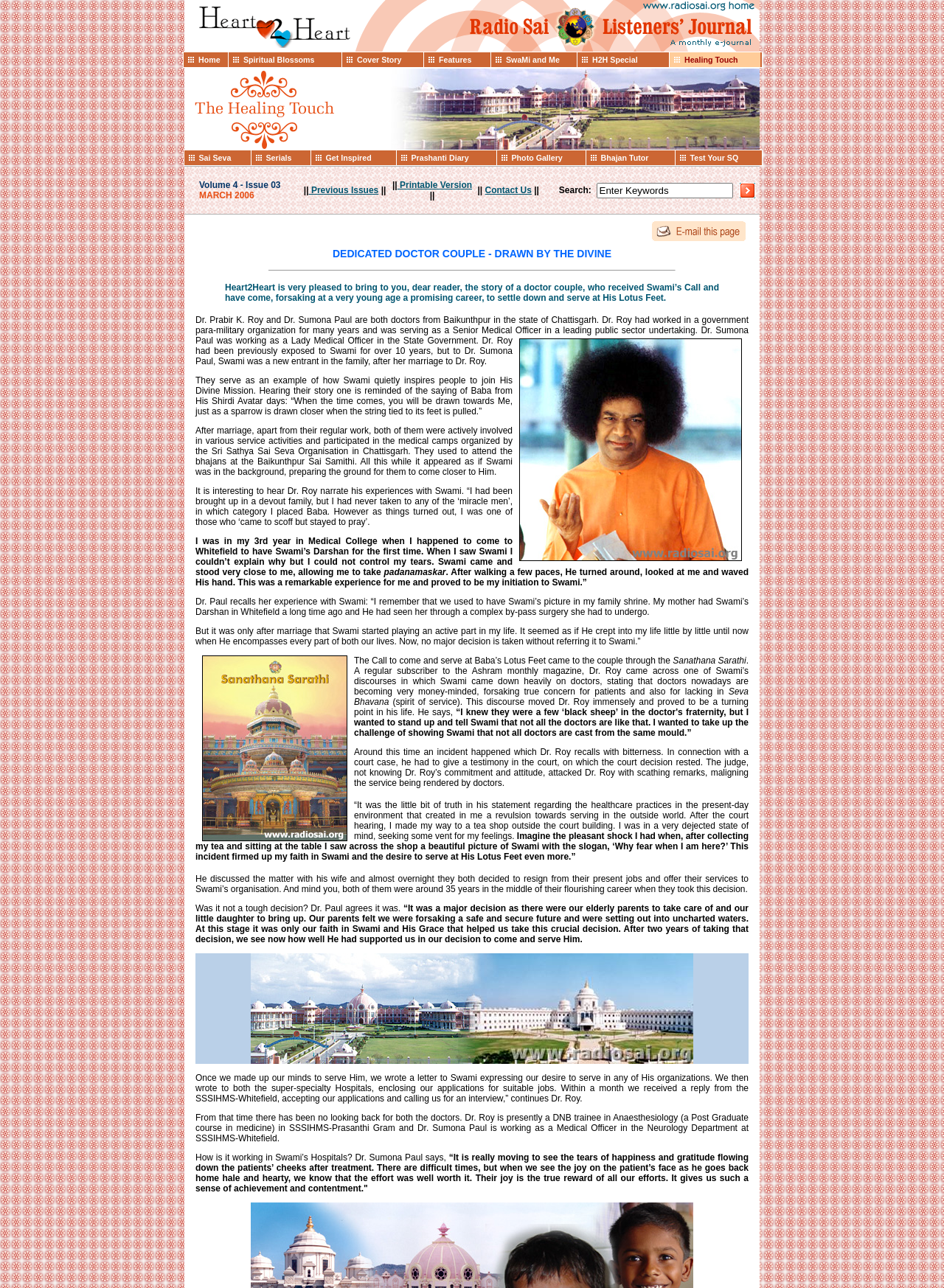How many images are on the page?
Please provide a single word or phrase as your answer based on the image.

Multiple